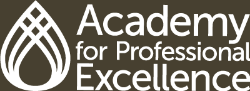What areas does the academy provide training in?
Answer with a single word or short phrase according to what you see in the image.

Public health, social services, professional practices